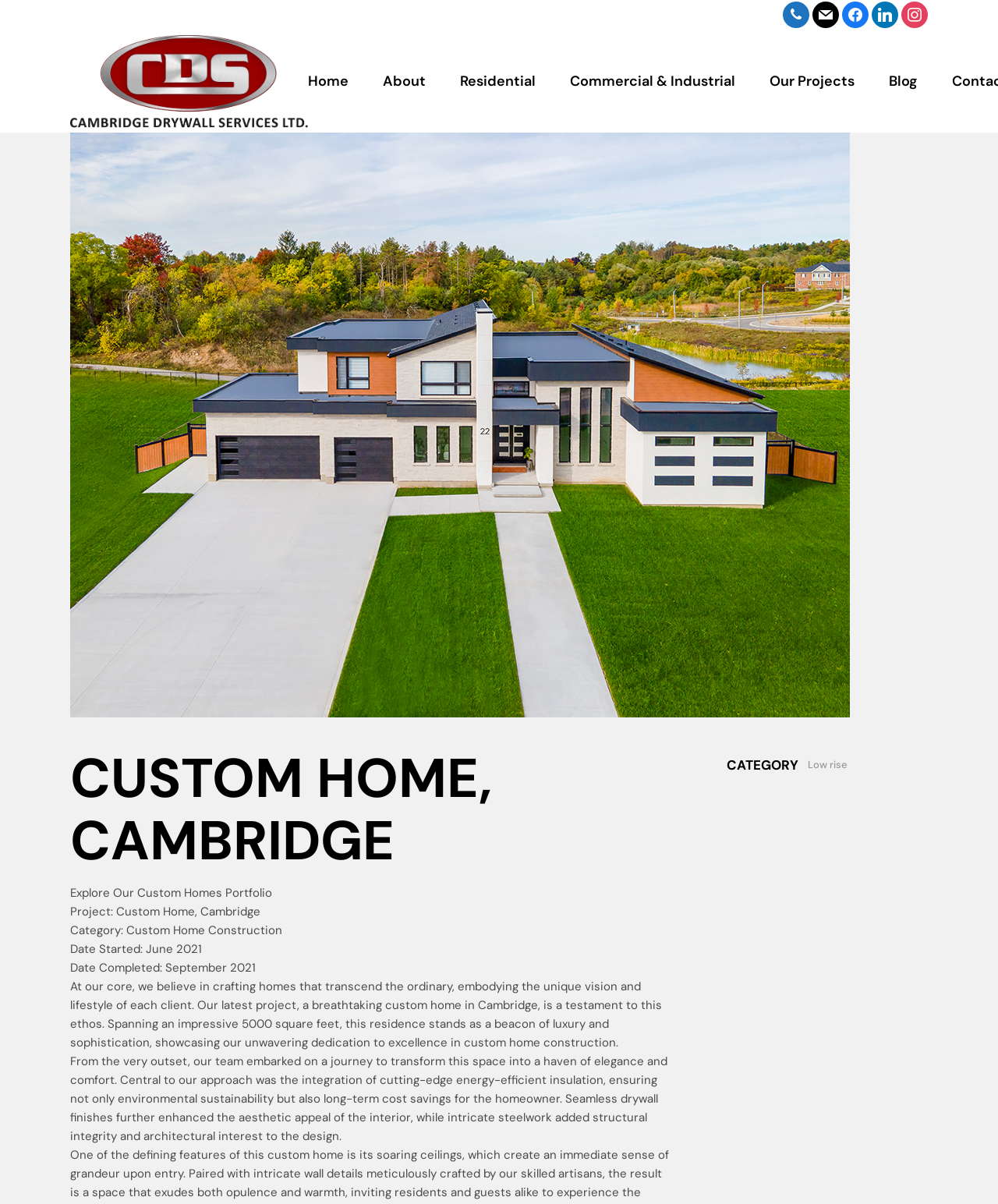Extract the bounding box coordinates for the described element: "Home". The coordinates should be represented as four float numbers between 0 and 1: [left, top, right, bottom].

[0.309, 0.026, 0.349, 0.109]